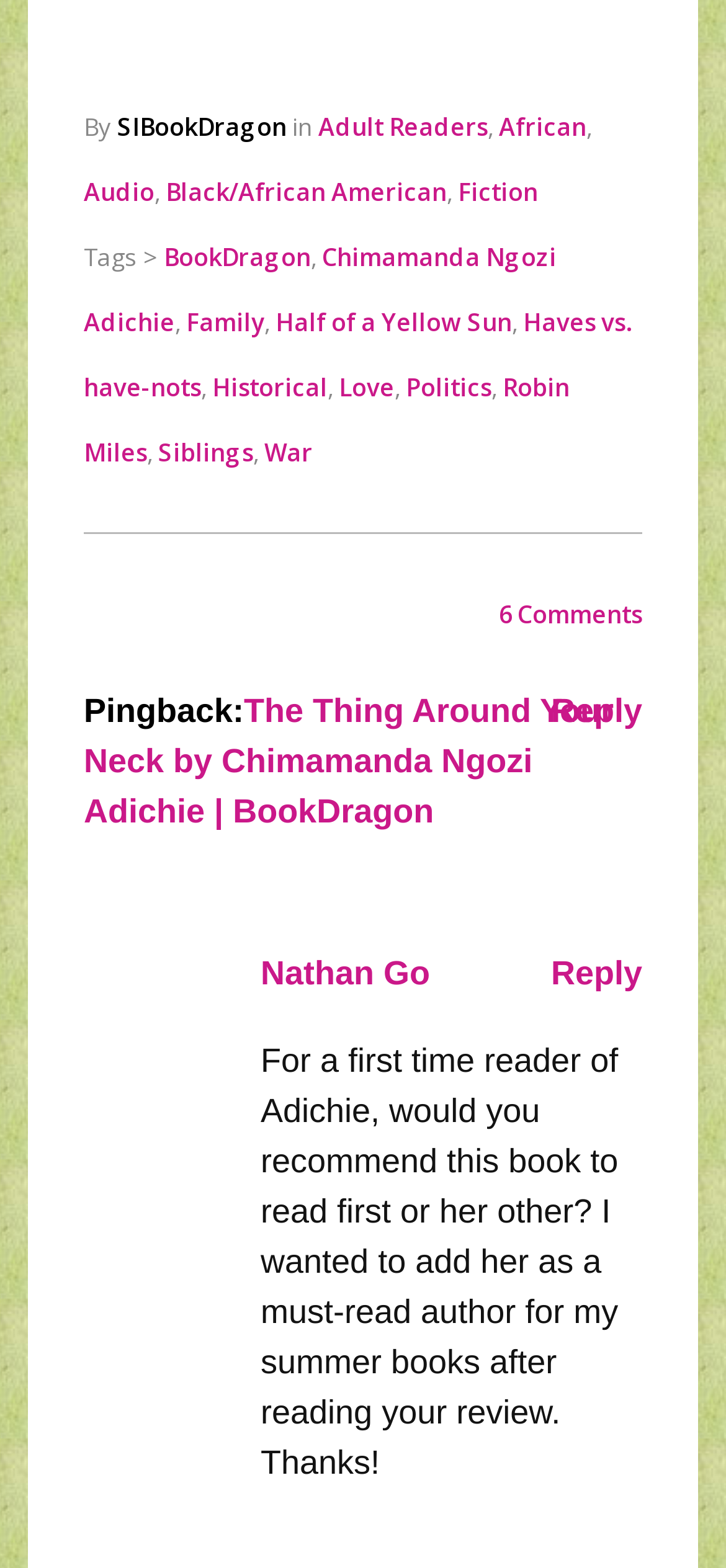Using the provided element description: "Half of a Yellow Sun", identify the bounding box coordinates. The coordinates should be four floats between 0 and 1 in the order [left, top, right, bottom].

[0.379, 0.195, 0.705, 0.216]